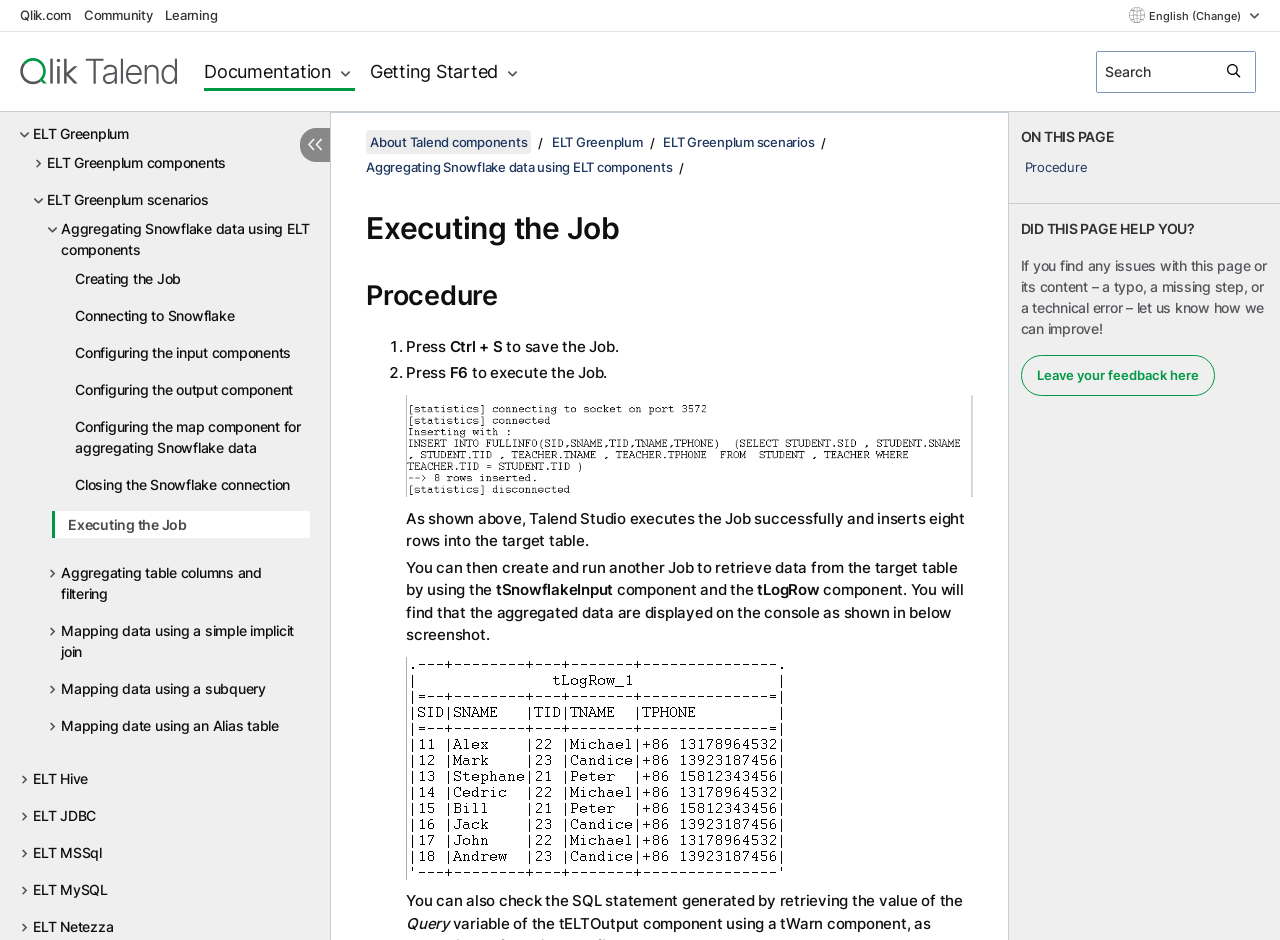Provide the bounding box coordinates of the HTML element this sentence describes: "alt="toronto photographer"". The bounding box coordinates consist of four float numbers between 0 and 1, i.e., [left, top, right, bottom].

None